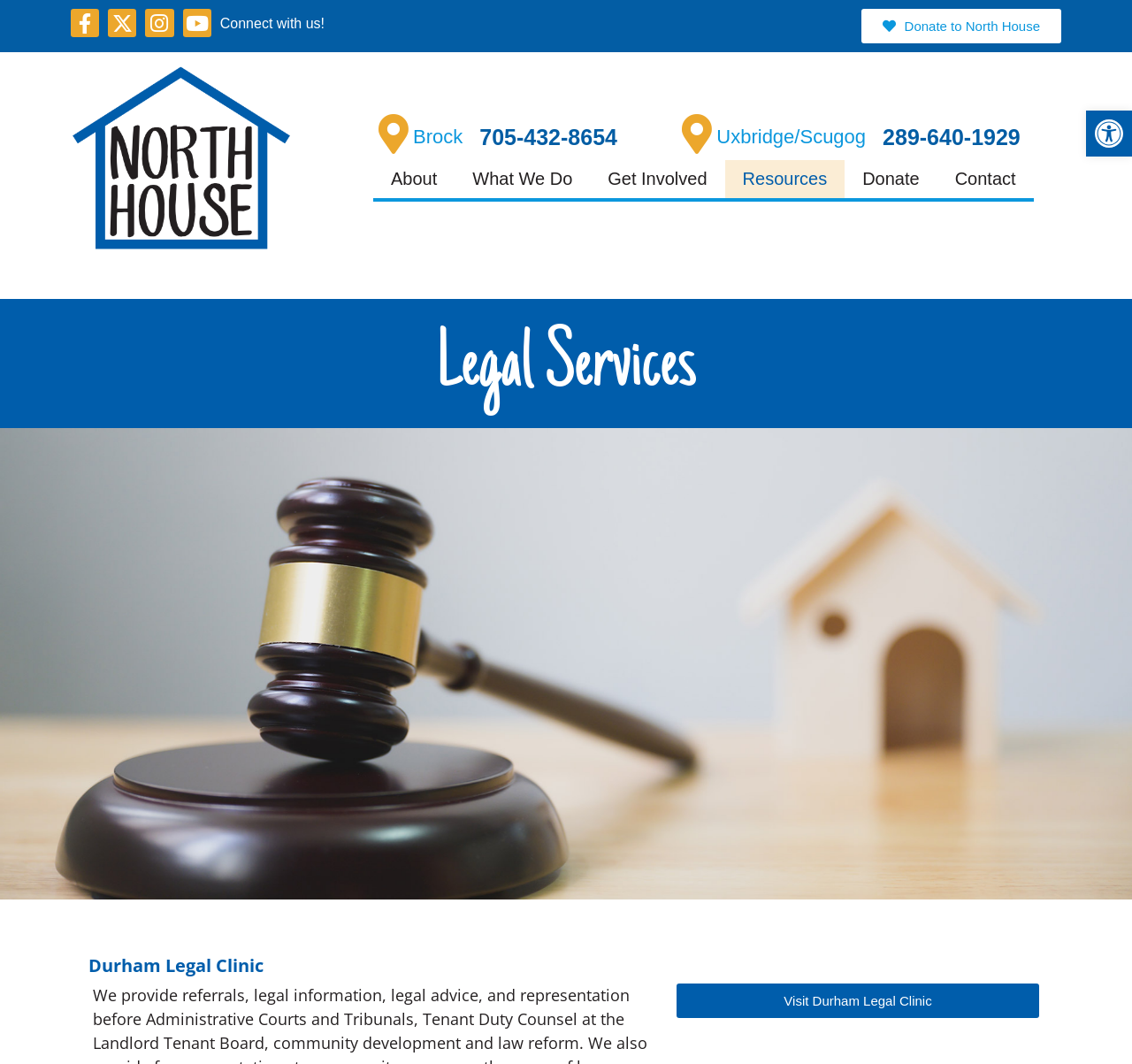Please identify the bounding box coordinates of the clickable area that will allow you to execute the instruction: "Visit Facebook page".

[0.062, 0.008, 0.088, 0.035]